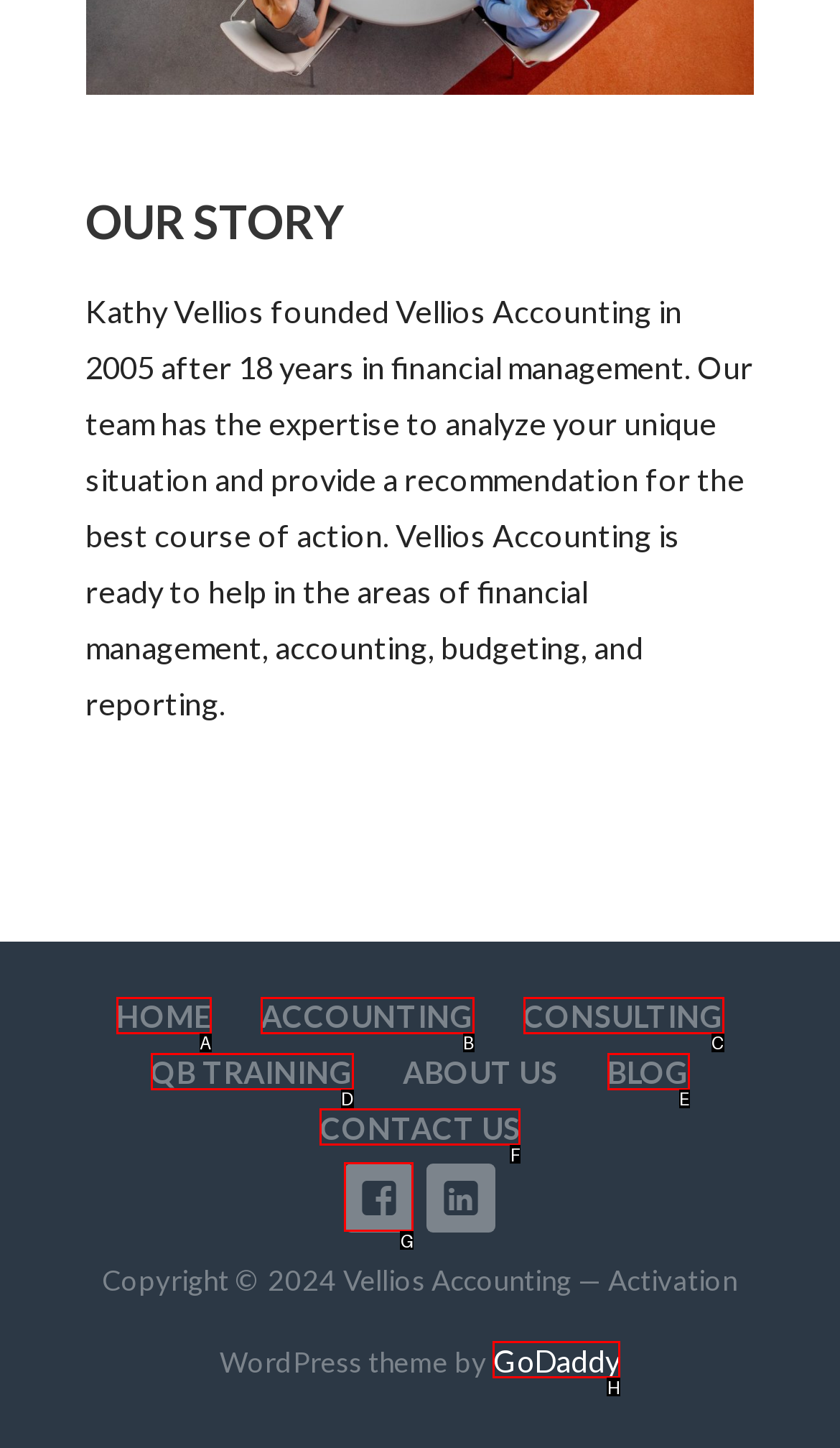Determine the HTML element that best aligns with the description: QB Training
Answer with the appropriate letter from the listed options.

D